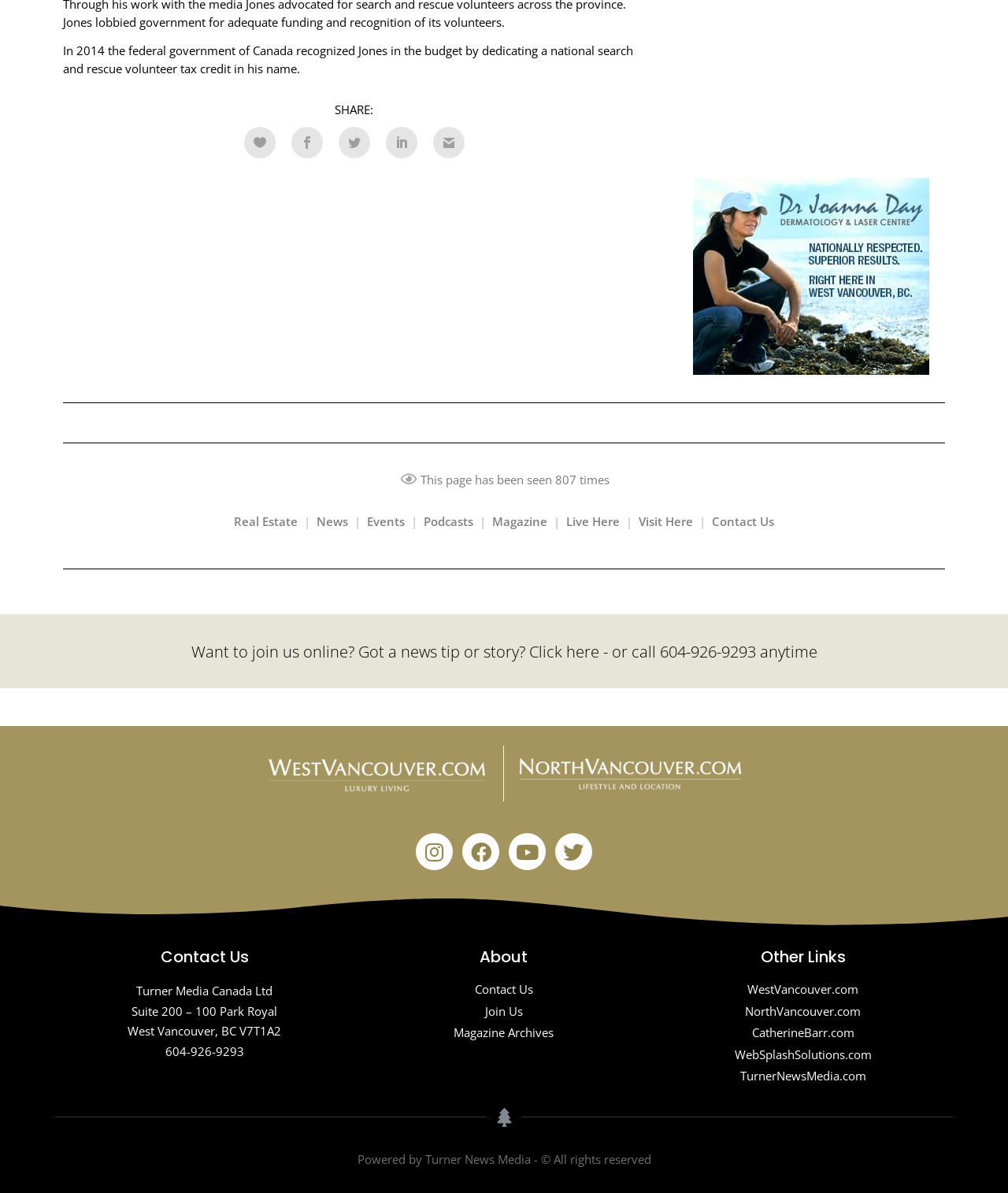What is the name of the company?
Answer the question with a single word or phrase, referring to the image.

Turner Media Canada Ltd